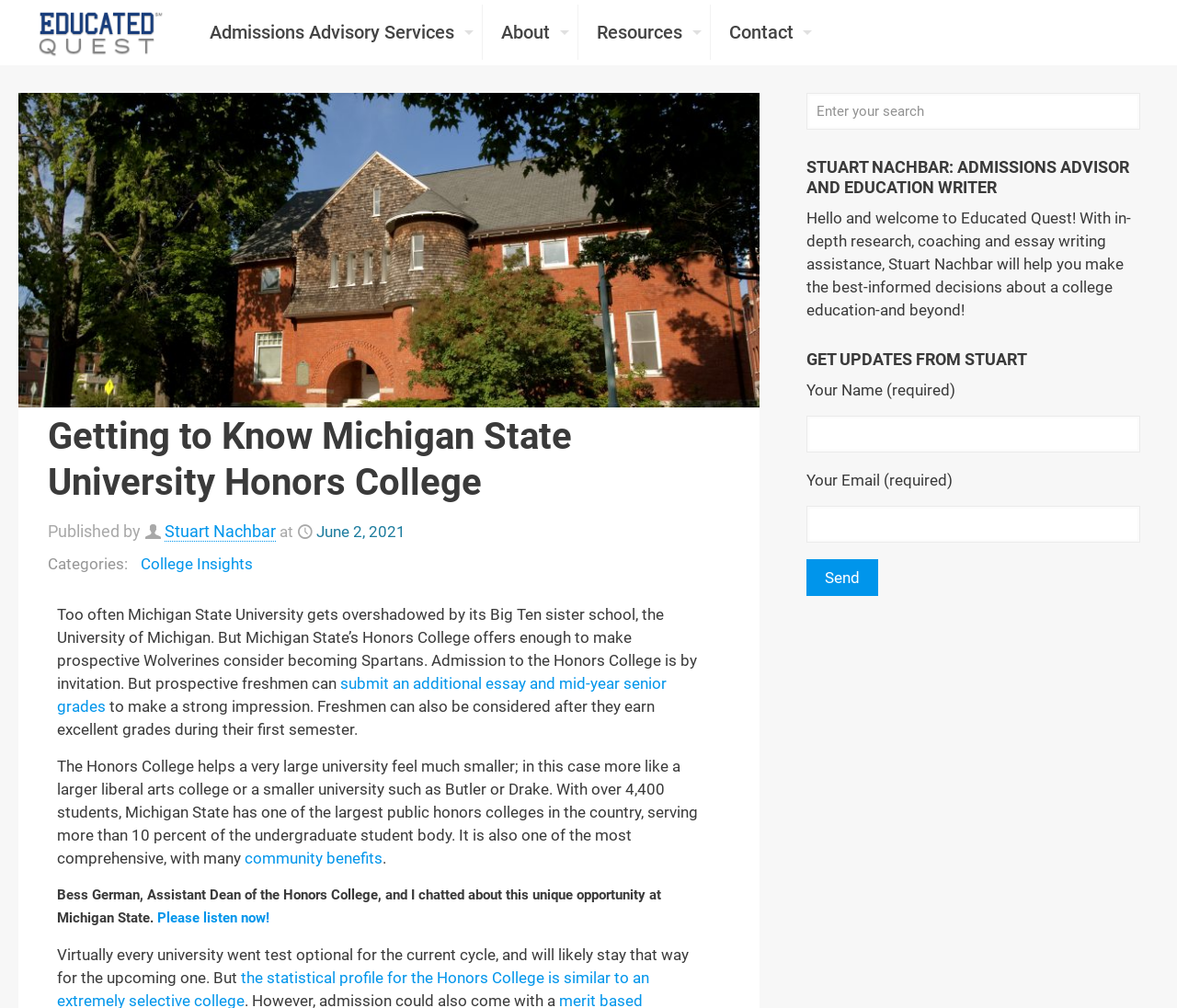Please identify the coordinates of the bounding box for the clickable region that will accomplish this instruction: "Click the 'Please listen now!' link".

[0.134, 0.902, 0.229, 0.919]